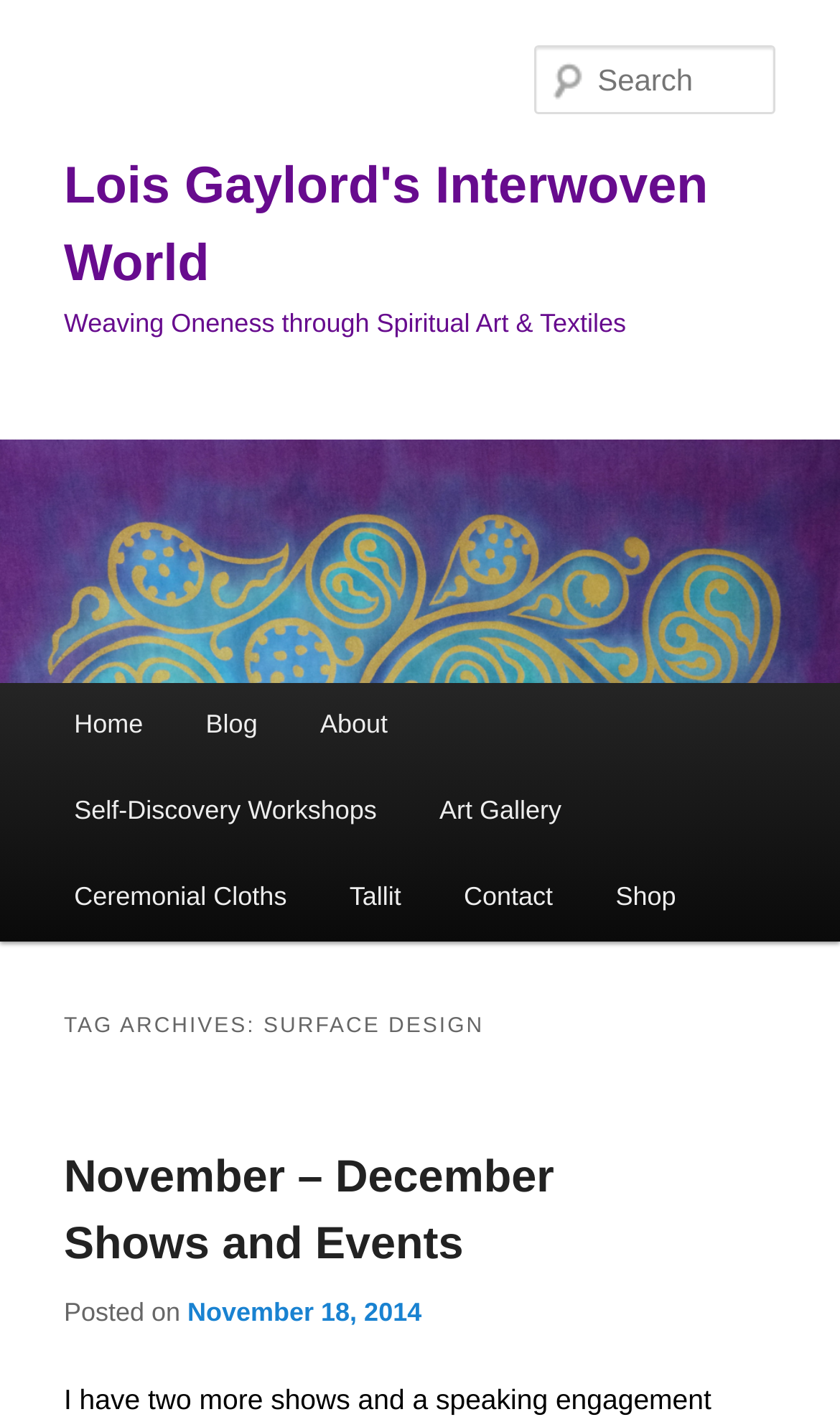For the given element description Sign In, determine the bounding box coordinates of the UI element. The coordinates should follow the format (top-left x, top-left y, bottom-right x, bottom-right y) and be within the range of 0 to 1.

None